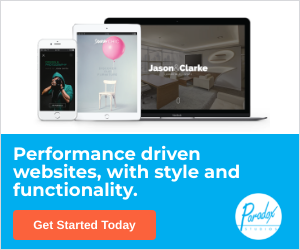Use a single word or phrase to answer this question: 
How many devices are displayed in the advertisement?

Three